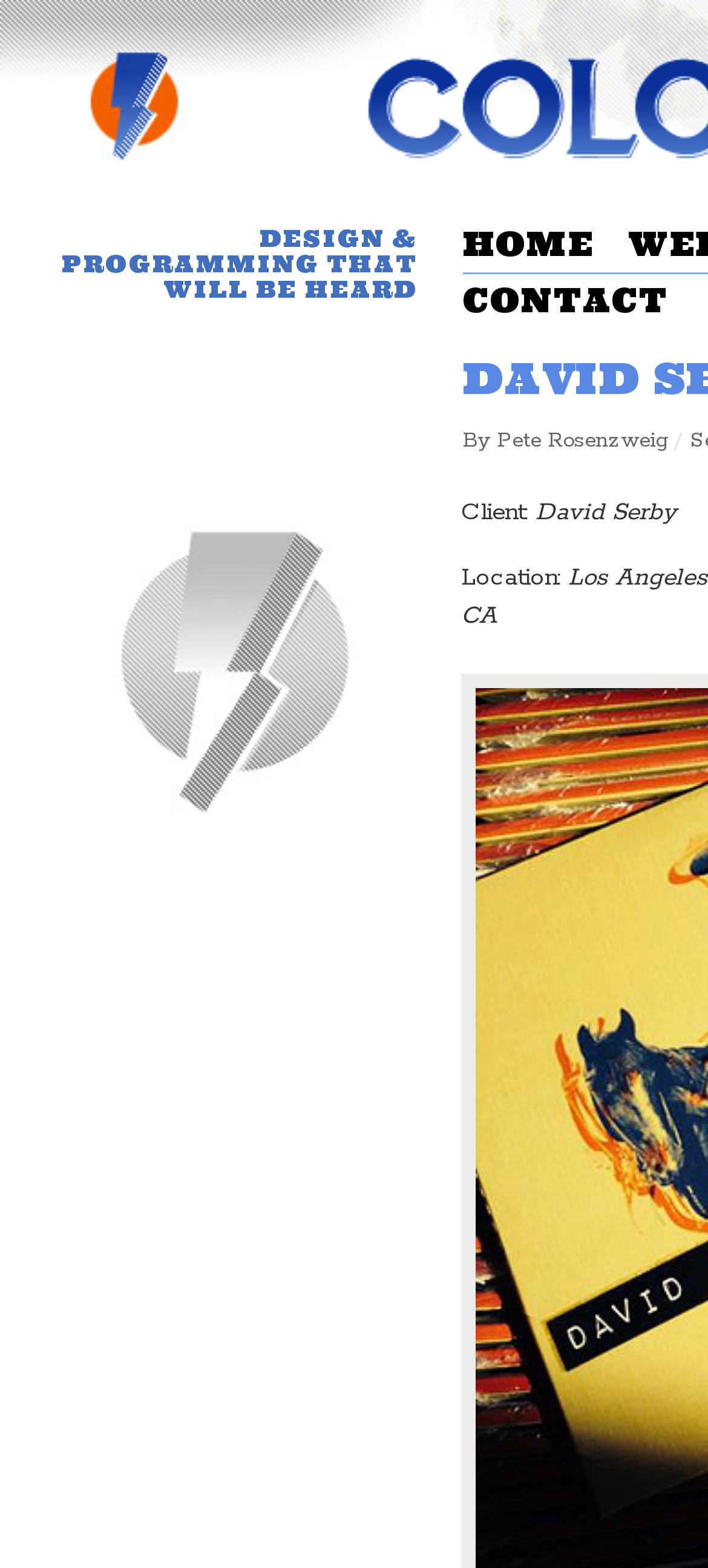What is the purpose of the image on the webpage?
Look at the image and answer the question using a single word or phrase.

Unknown